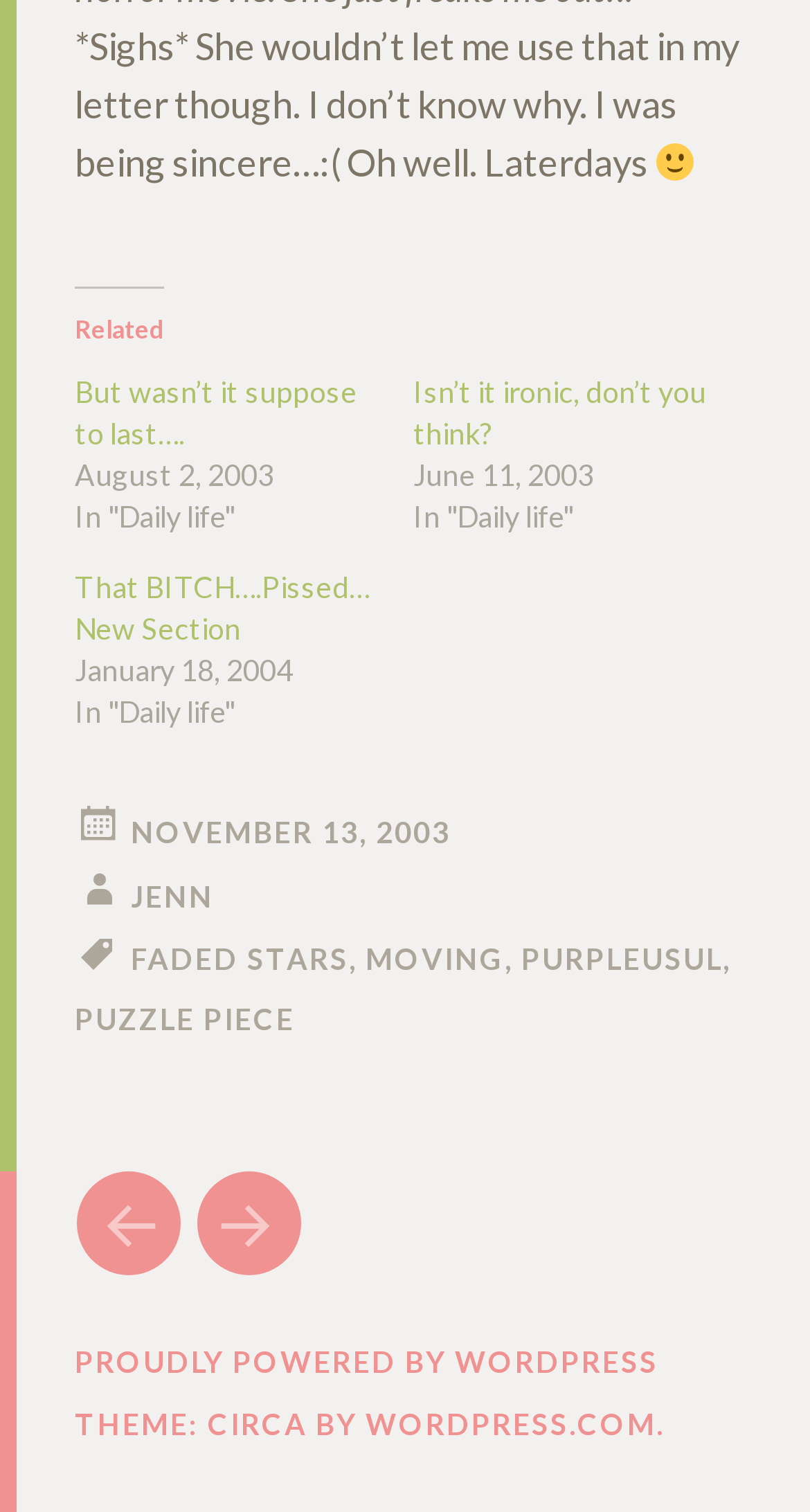Identify the bounding box coordinates of the clickable section necessary to follow the following instruction: "Check the post from 'January 18, 2004'". The coordinates should be presented as four float numbers from 0 to 1, i.e., [left, top, right, bottom].

[0.092, 0.431, 0.362, 0.454]